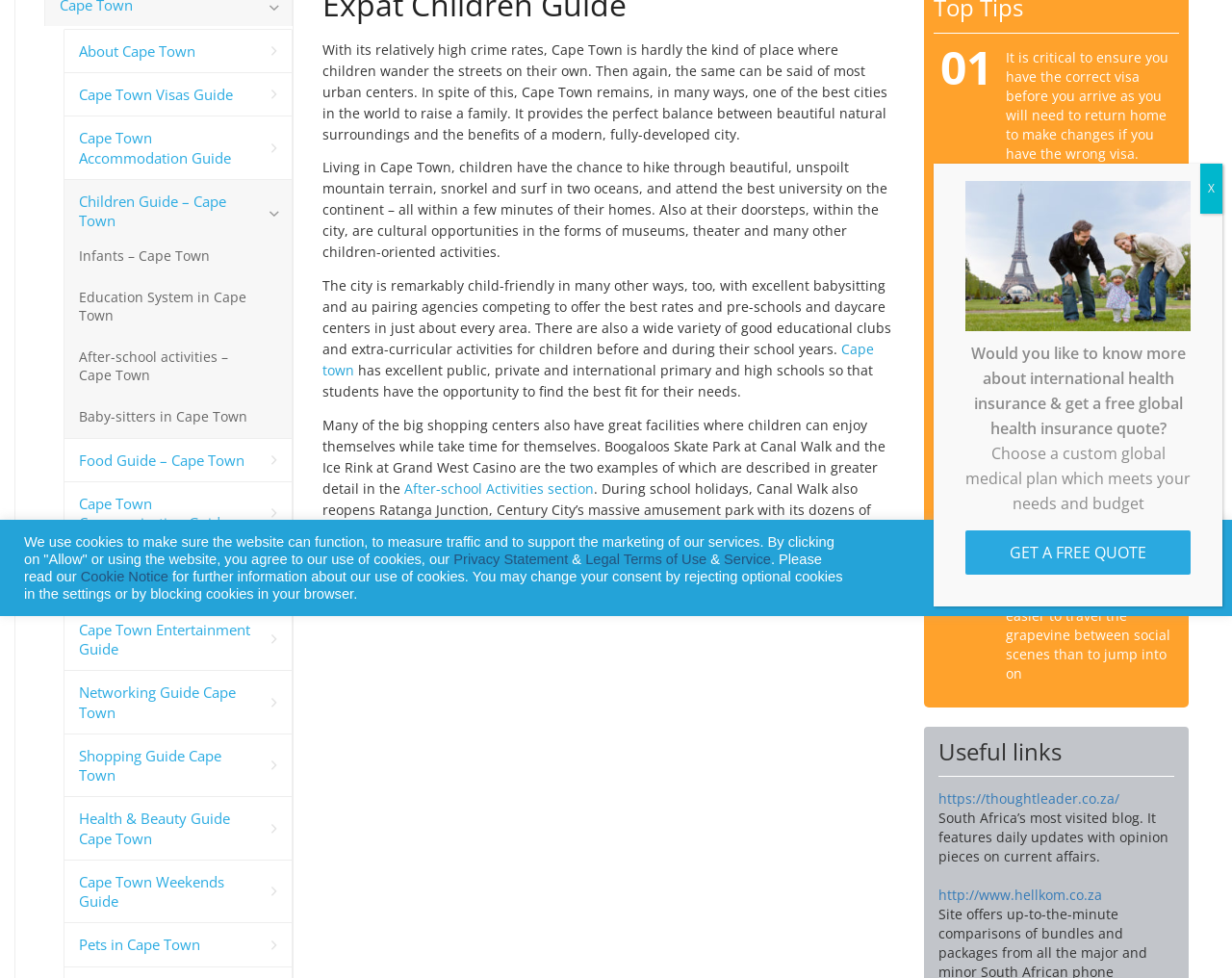Please locate the UI element described by "Cookie Notice" and provide its bounding box coordinates.

[0.065, 0.582, 0.137, 0.597]